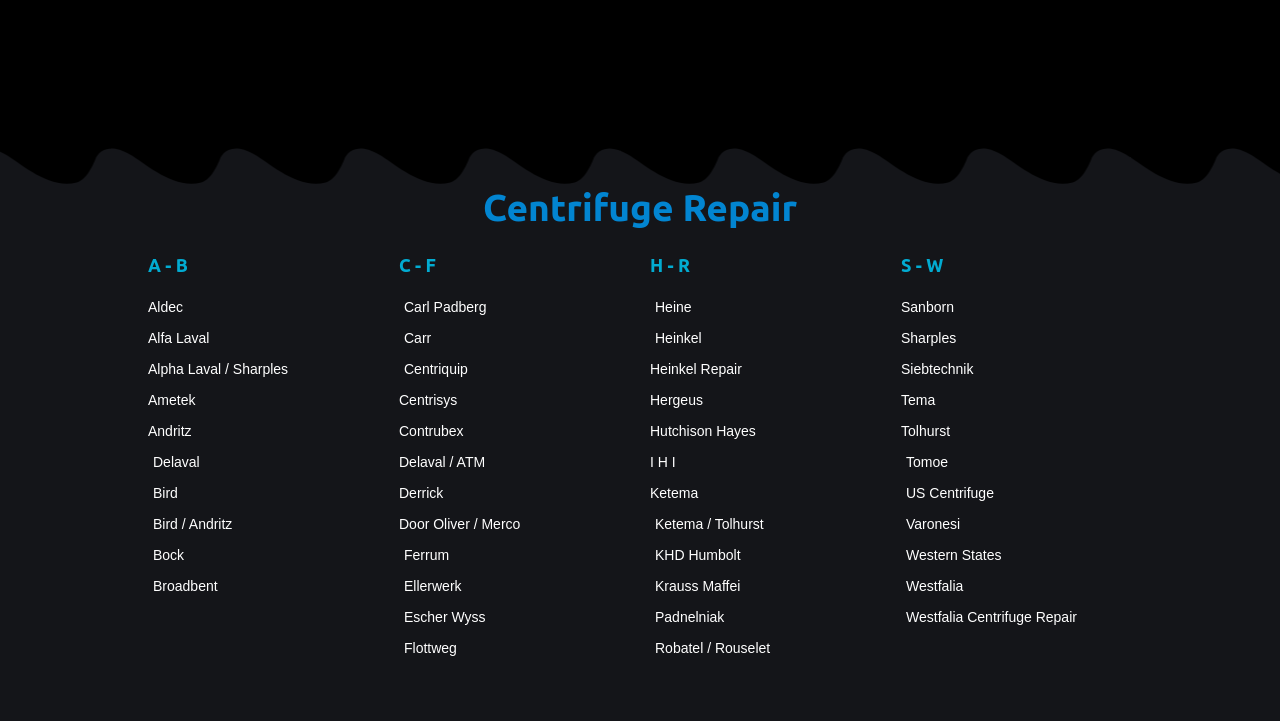What is the main topic of this webpage?
Look at the image and provide a short answer using one word or a phrase.

Centrifuge Repair